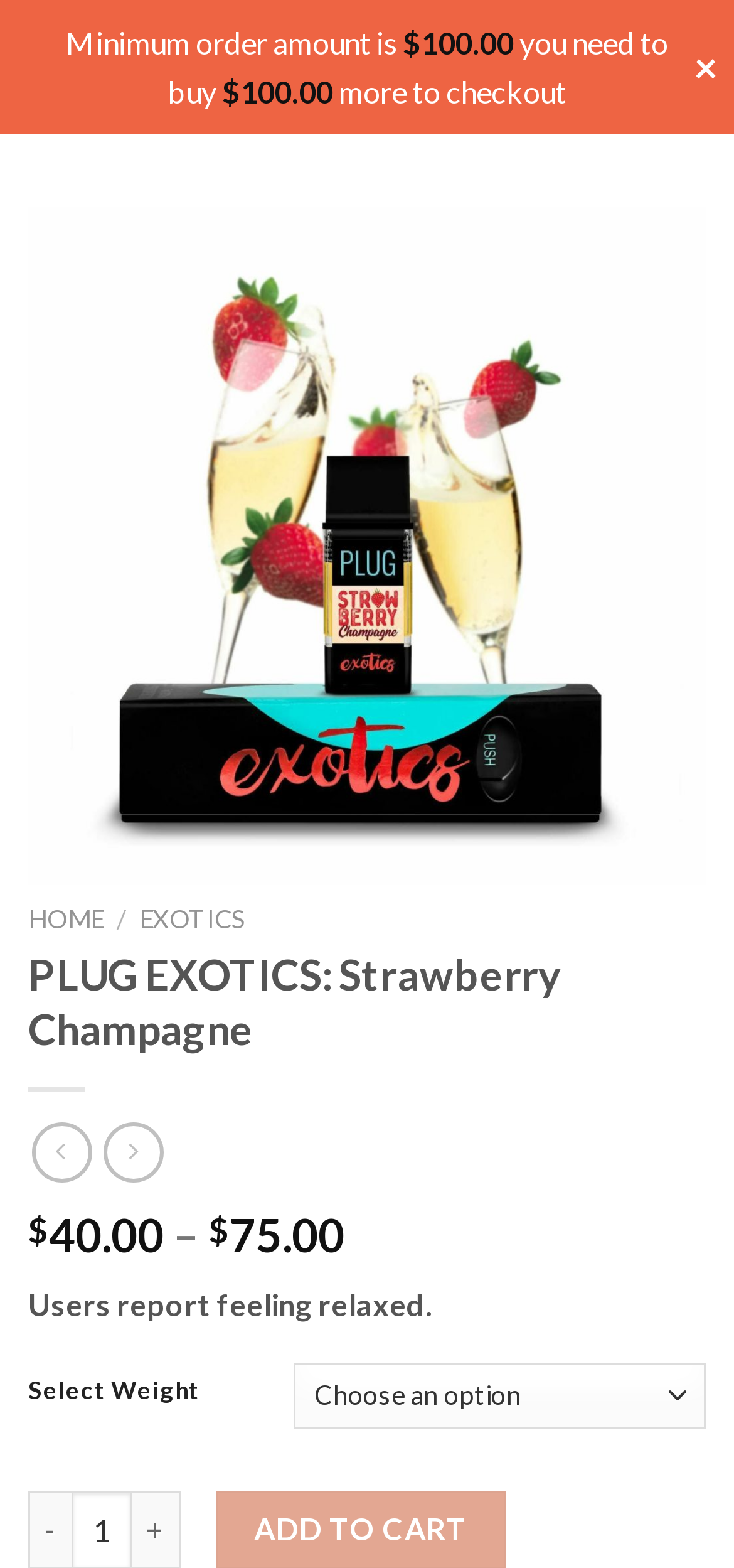Can you show the bounding box coordinates of the region to click on to complete the task described in the instruction: "Select a weight from the dropdown"?

[0.399, 0.869, 0.962, 0.911]